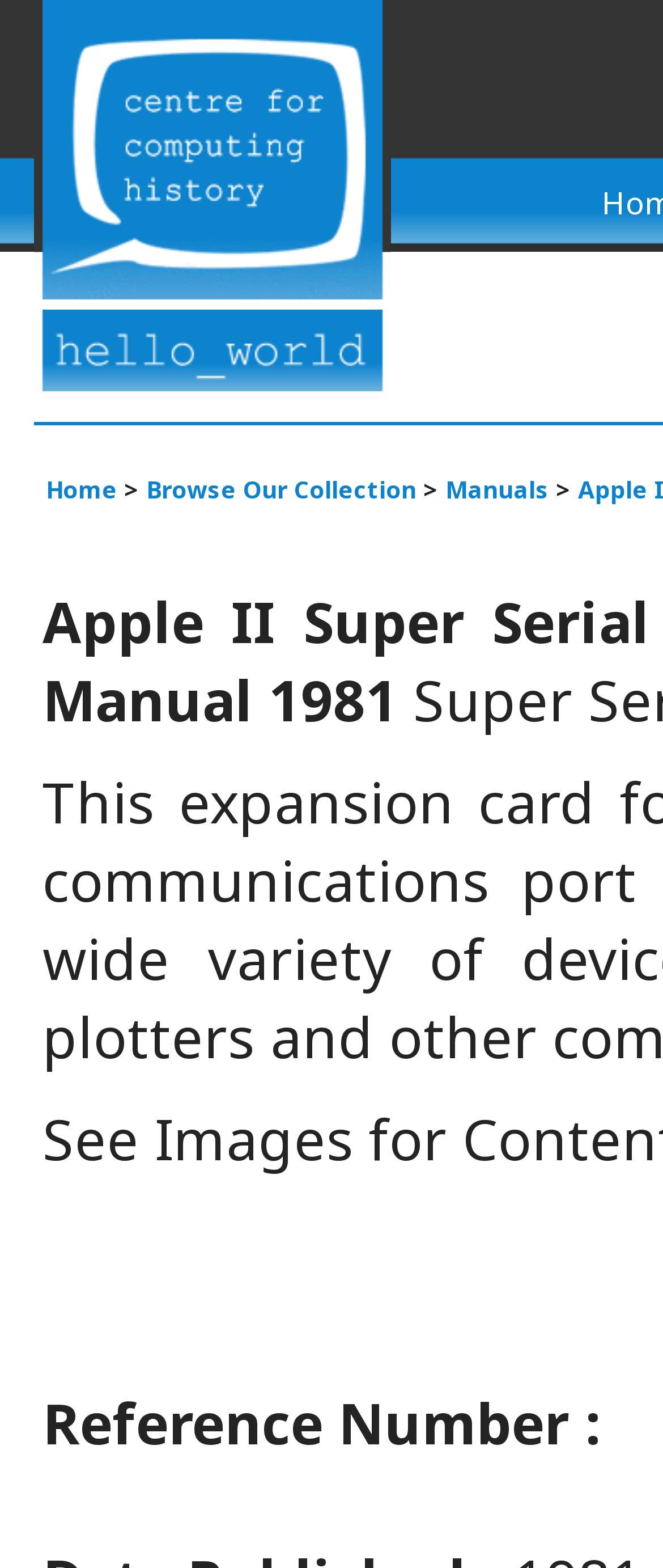Locate the bounding box of the UI element defined by this description: "Browse Our Collection". The coordinates should be given as four float numbers between 0 and 1, formatted as [left, top, right, bottom].

[0.221, 0.301, 0.628, 0.322]